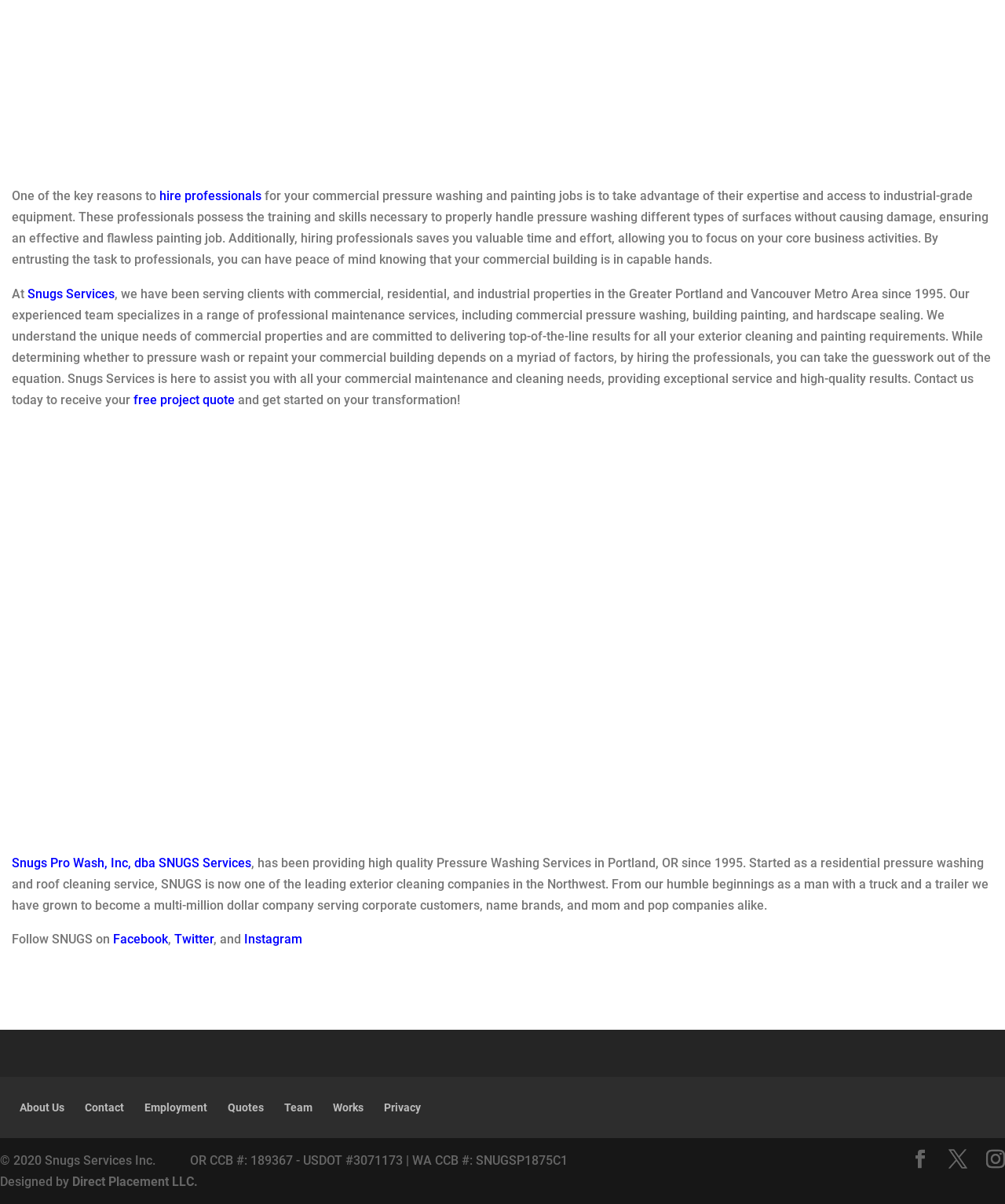Highlight the bounding box of the UI element that corresponds to this description: "hire professionals".

[0.159, 0.156, 0.26, 0.169]